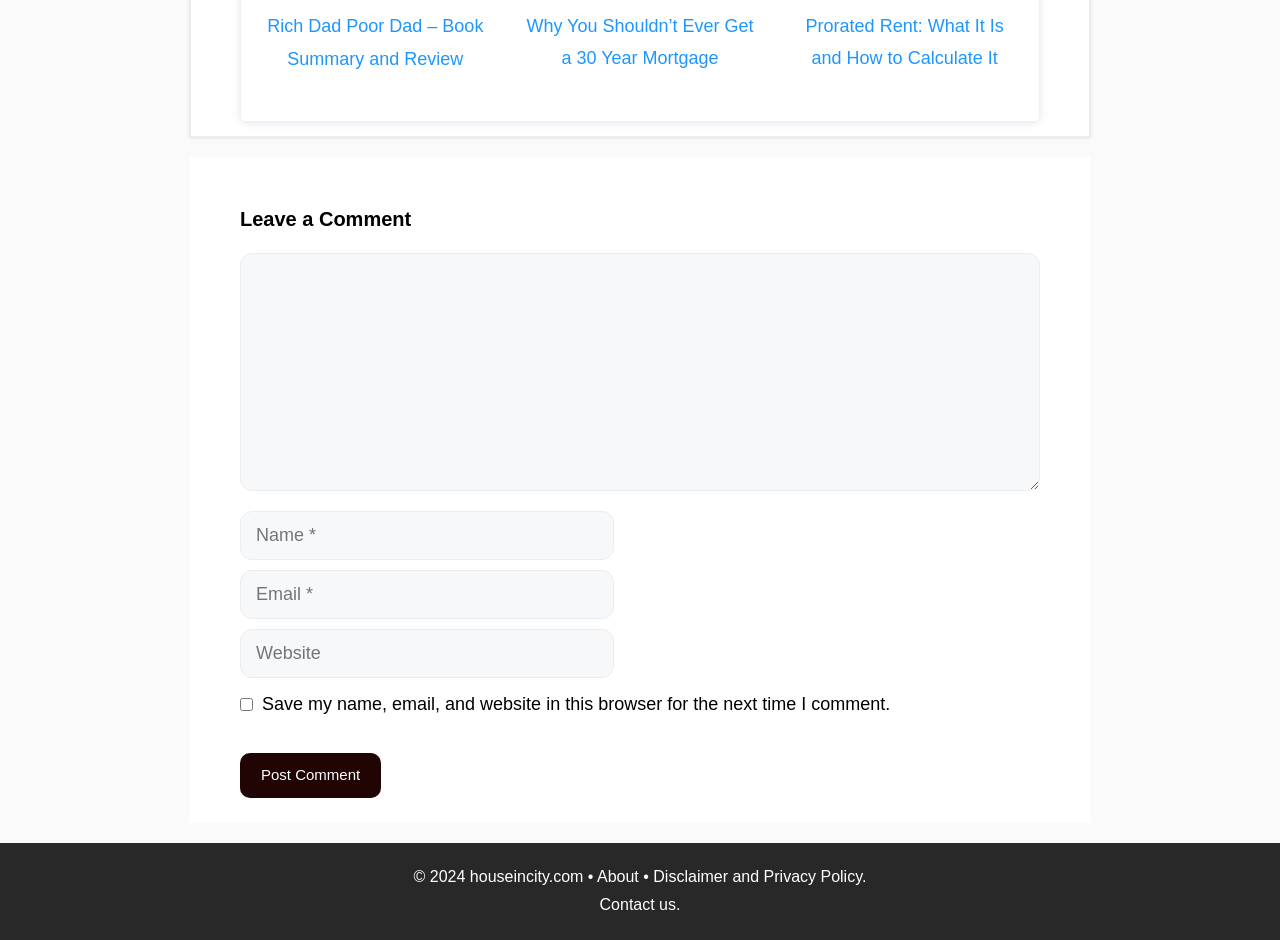Determine the bounding box coordinates of the target area to click to execute the following instruction: "Visit the 'About' page."

[0.466, 0.923, 0.499, 0.941]